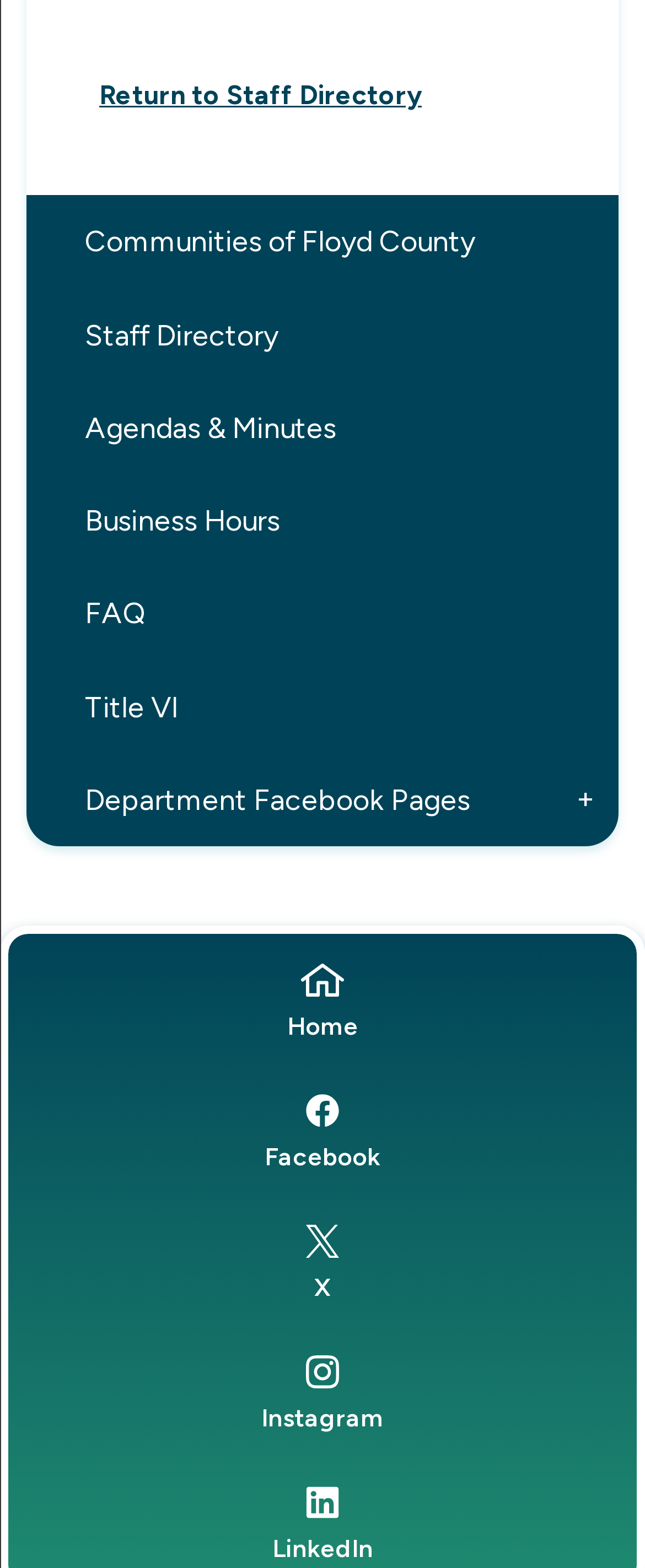Please find the bounding box coordinates of the element that needs to be clicked to perform the following instruction: "Check Business Hours". The bounding box coordinates should be four float numbers between 0 and 1, represented as [left, top, right, bottom].

[0.041, 0.303, 0.959, 0.362]